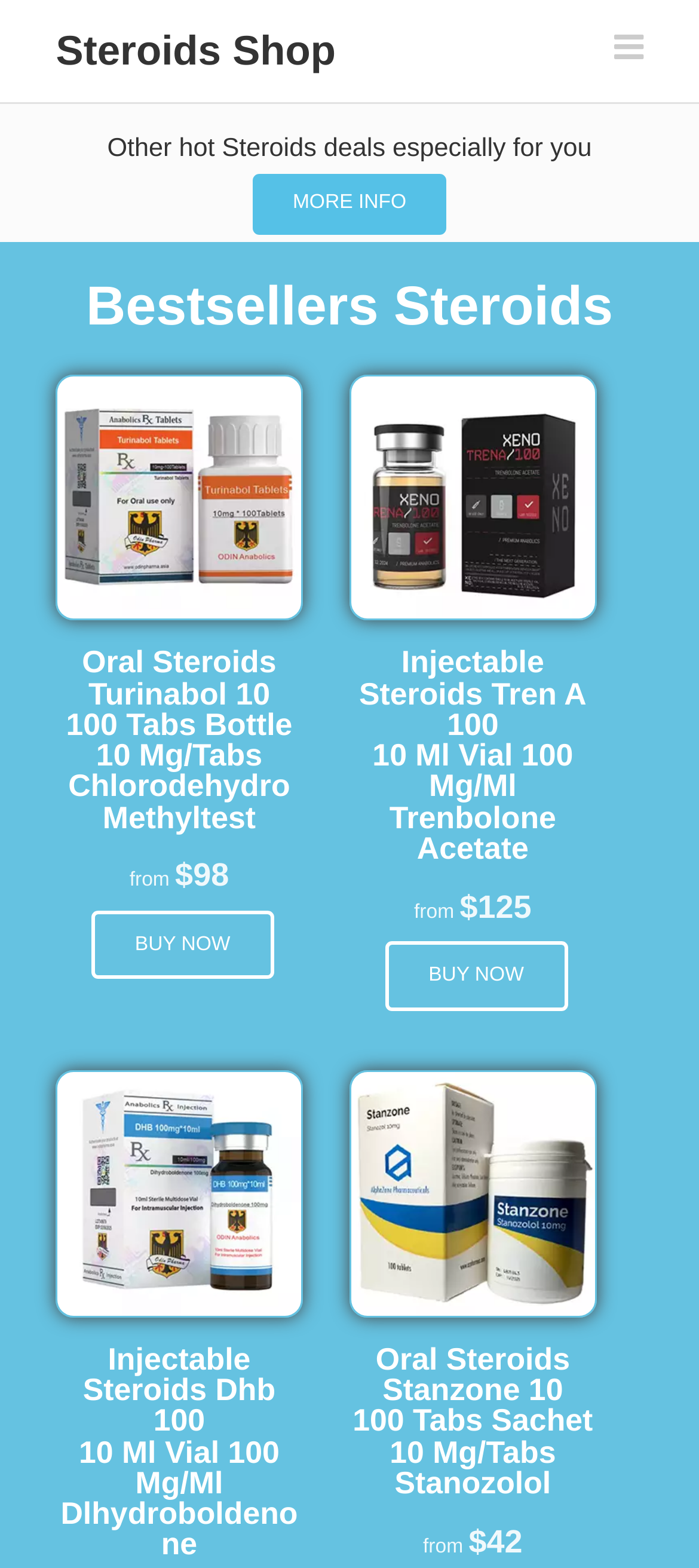Locate the UI element described by Buy now in the provided webpage screenshot. Return the bounding box coordinates in the format (top-left x, top-left y, bottom-right x, bottom-right y), ensuring all values are between 0 and 1.

[0.13, 0.581, 0.392, 0.625]